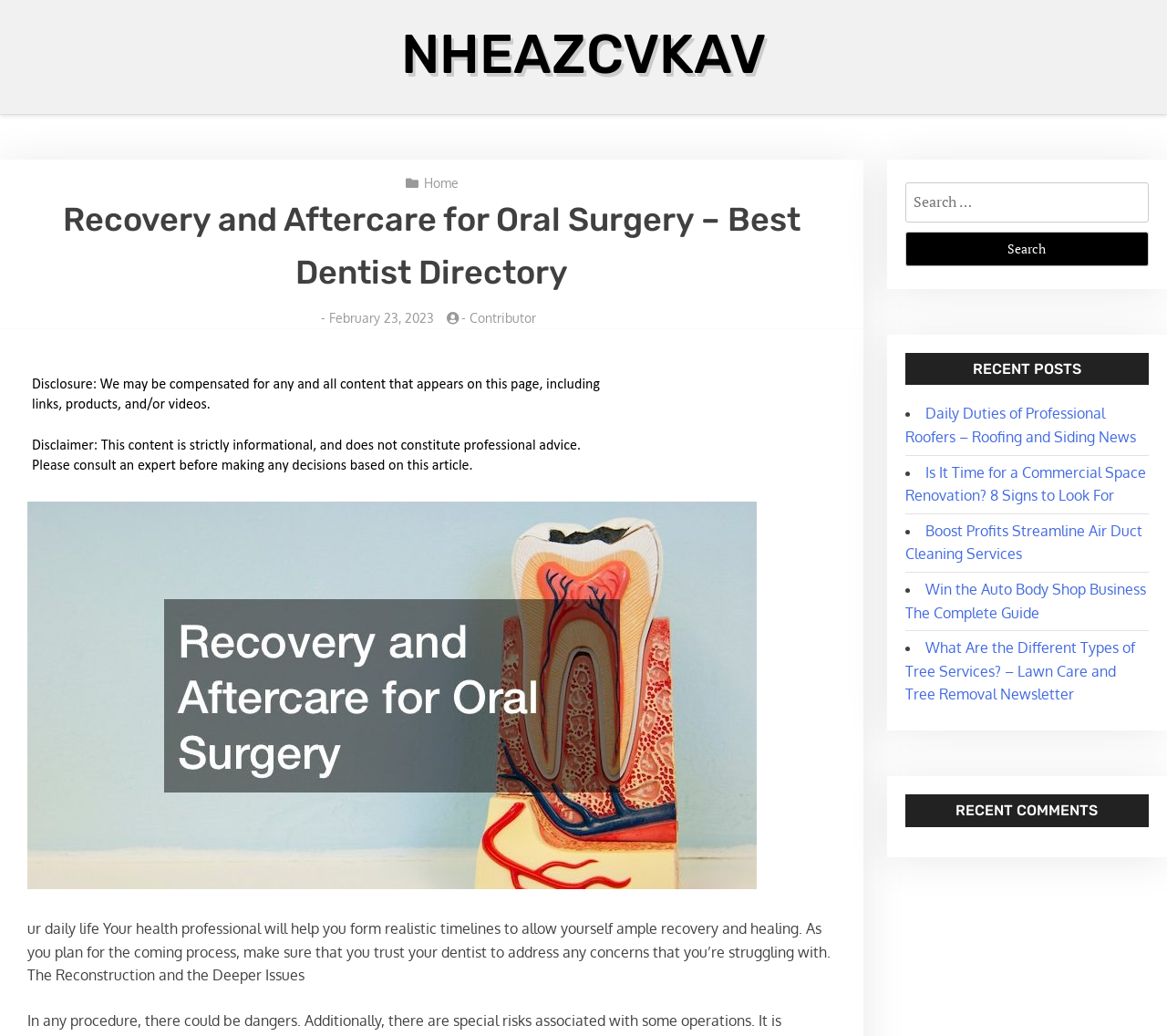Utilize the information from the image to answer the question in detail:
What type of posts are listed in the RECENT POSTS section?

I determined the type of posts listed in the RECENT POSTS section by looking at the link texts, which include 'Daily Duties of Professional Roofers – Roofing and Siding News', 'Is It Time for a Commercial Space Renovation? 8 Signs to Look For', and others. These topics seem unrelated to each other, suggesting that the section lists various topics.